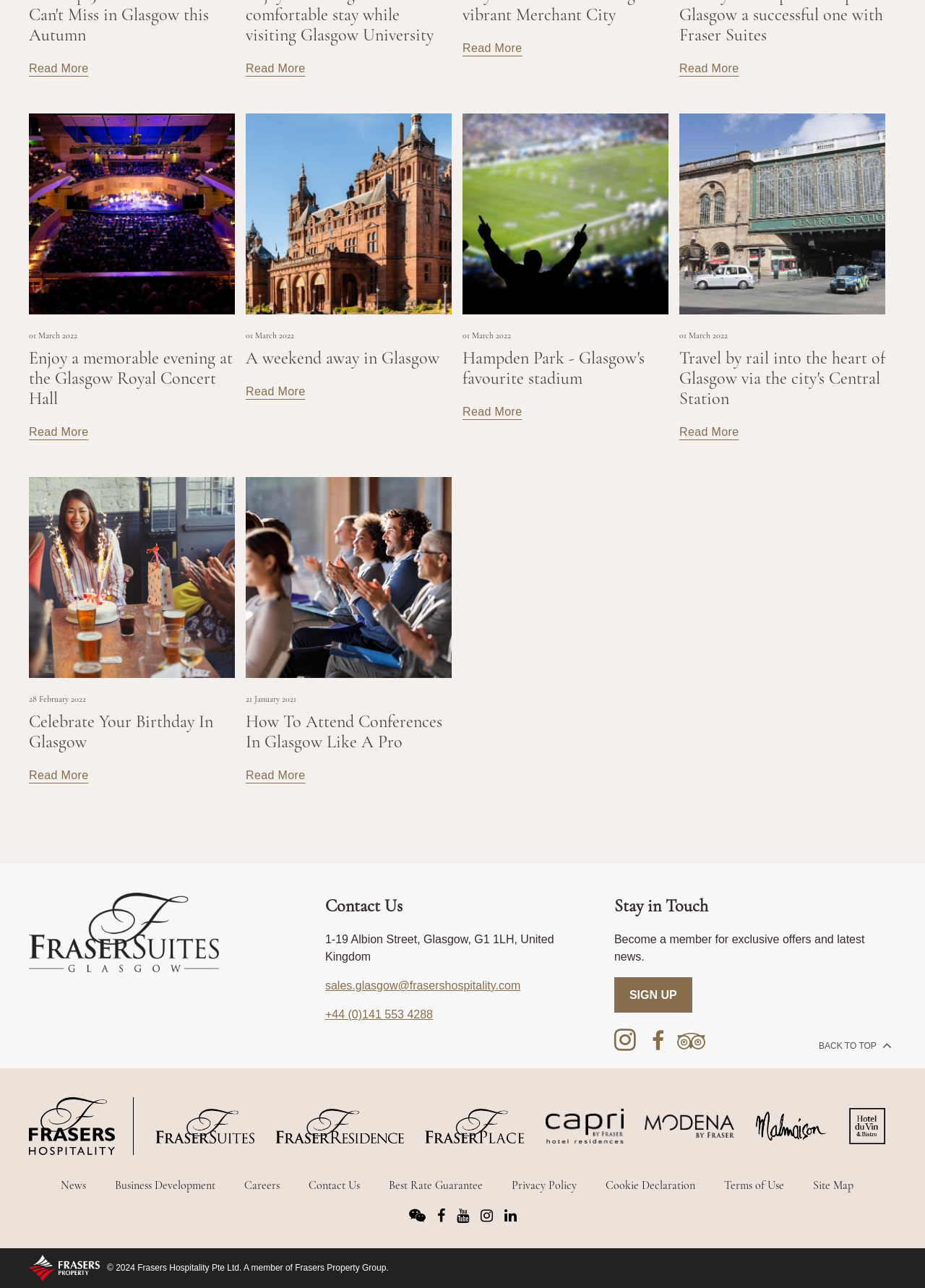Locate the bounding box coordinates of the clickable area to execute the instruction: "View image". Provide the coordinates as four float numbers between 0 and 1, represented as [left, top, right, bottom].

[0.031, 0.088, 0.254, 0.244]